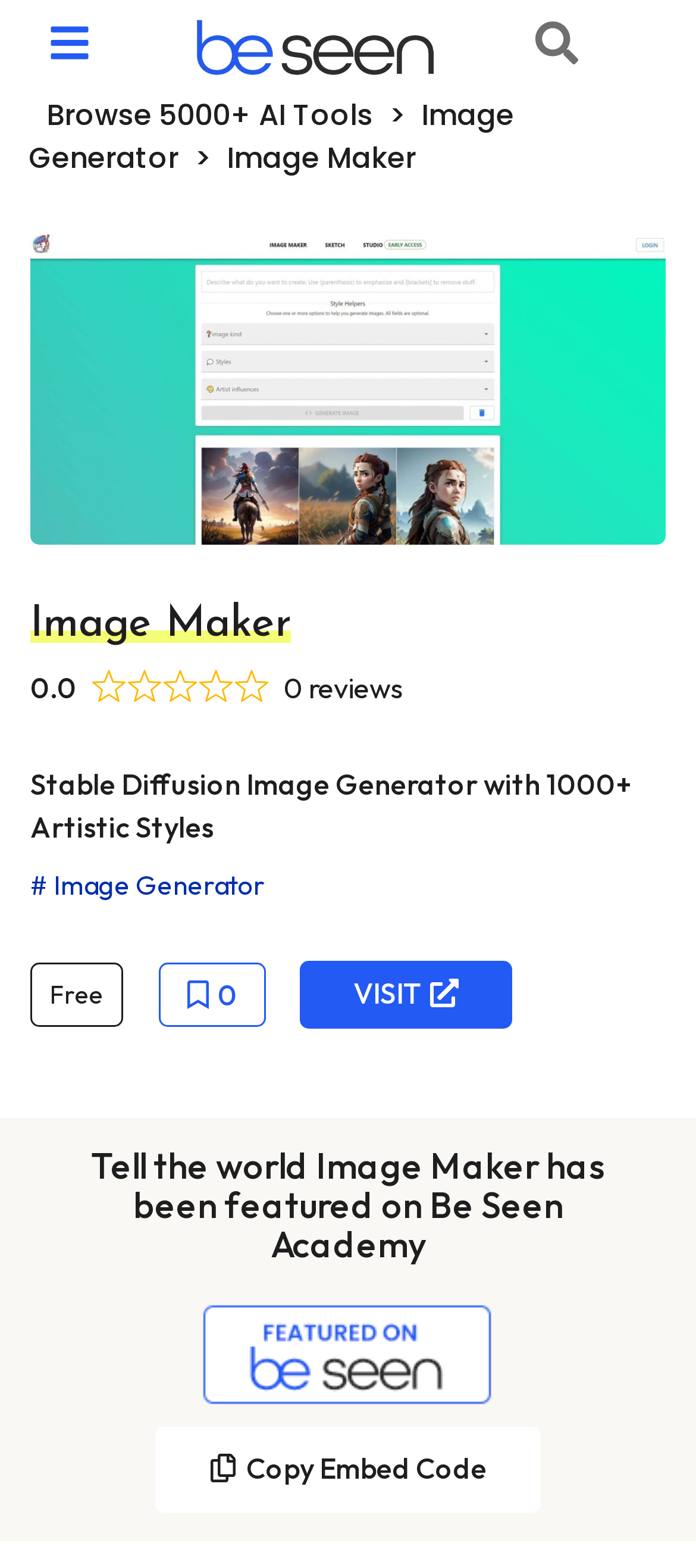Reply to the question with a brief word or phrase: What is the purpose of the 'VISIT' button?

To visit the Image Maker website